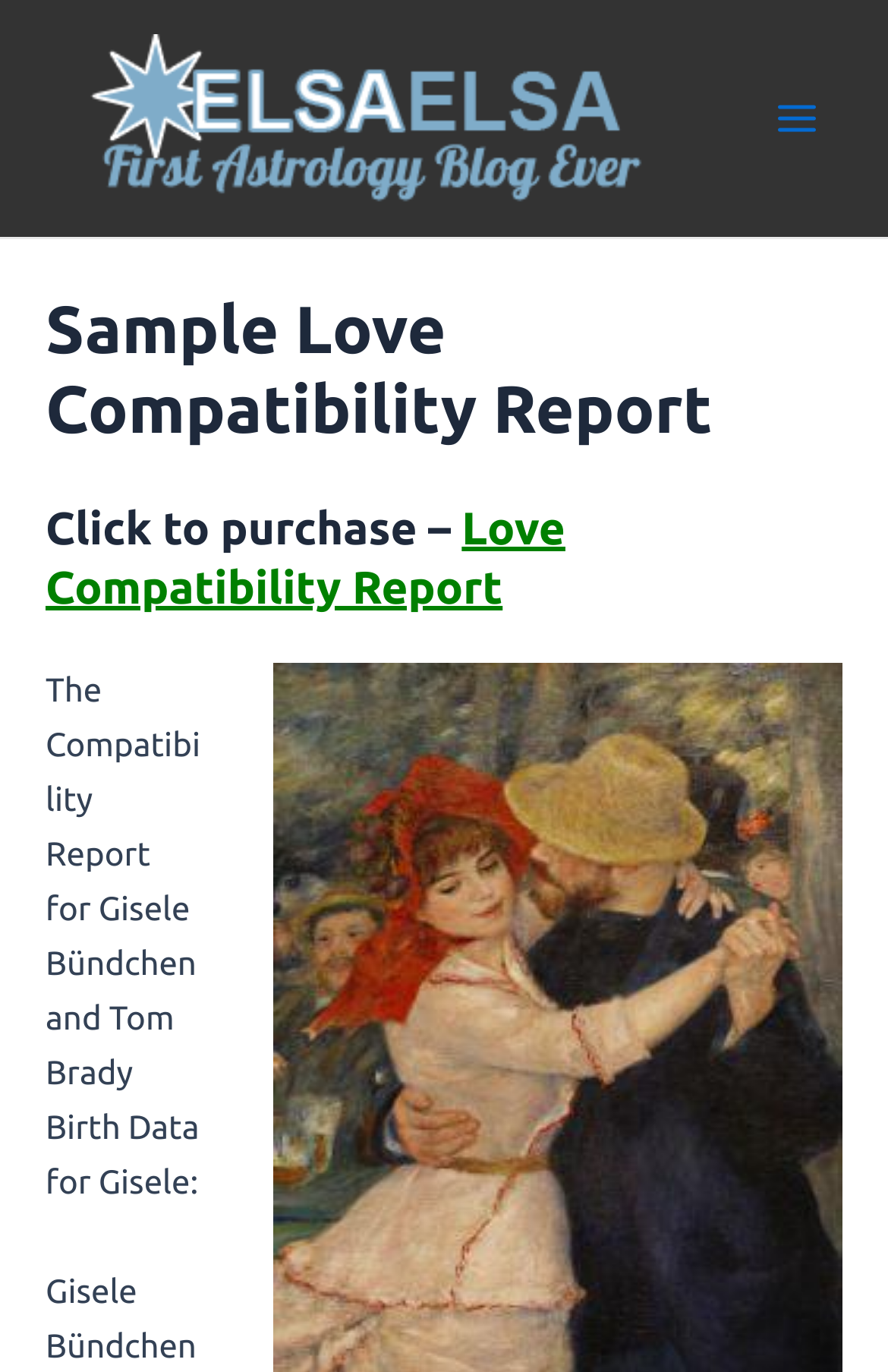Identify the main heading of the webpage and provide its text content.

Sample Love Compatibility Report